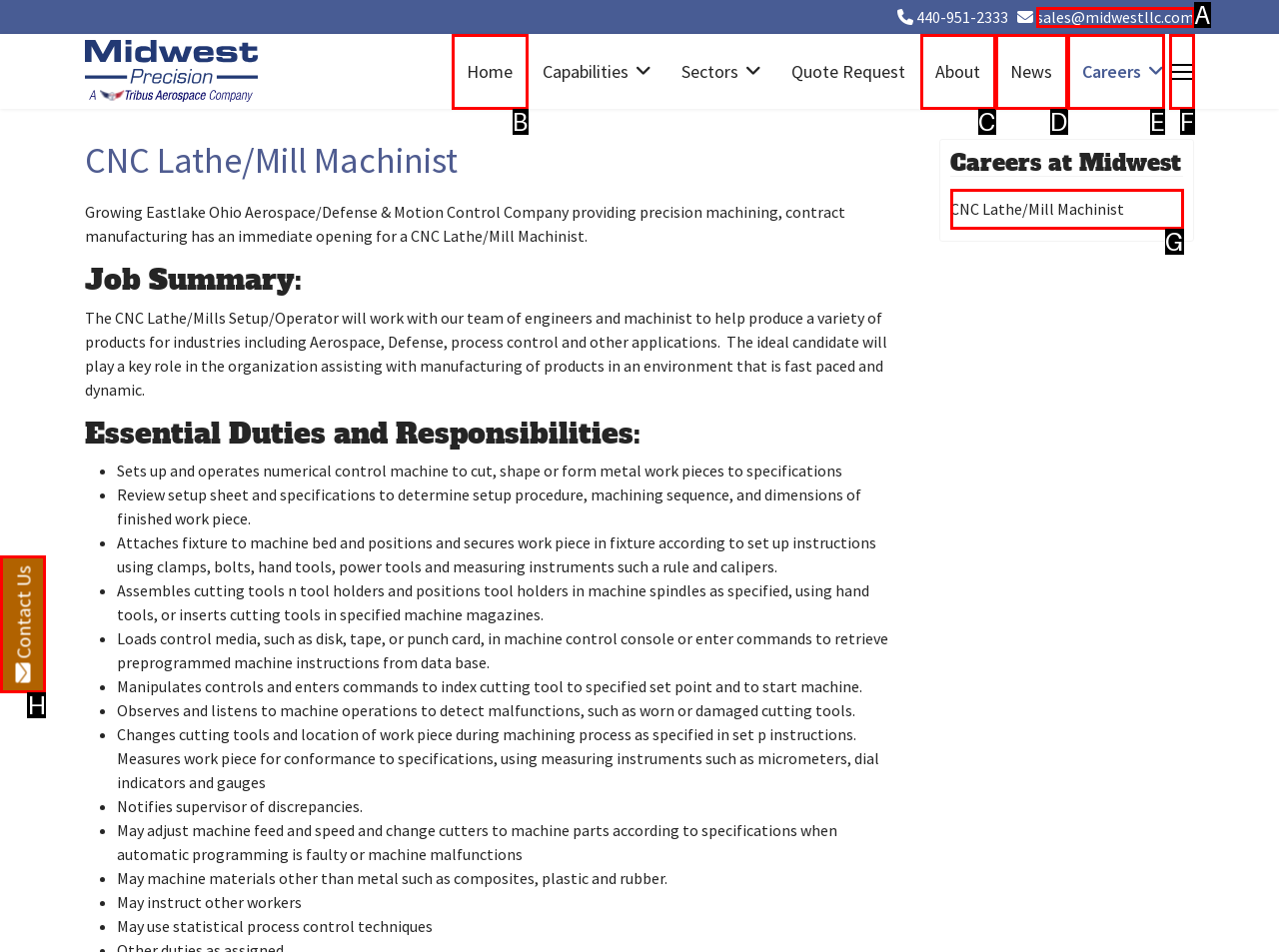Select the letter of the UI element that best matches: CNC Lathe/Mill Machinist
Answer with the letter of the correct option directly.

G